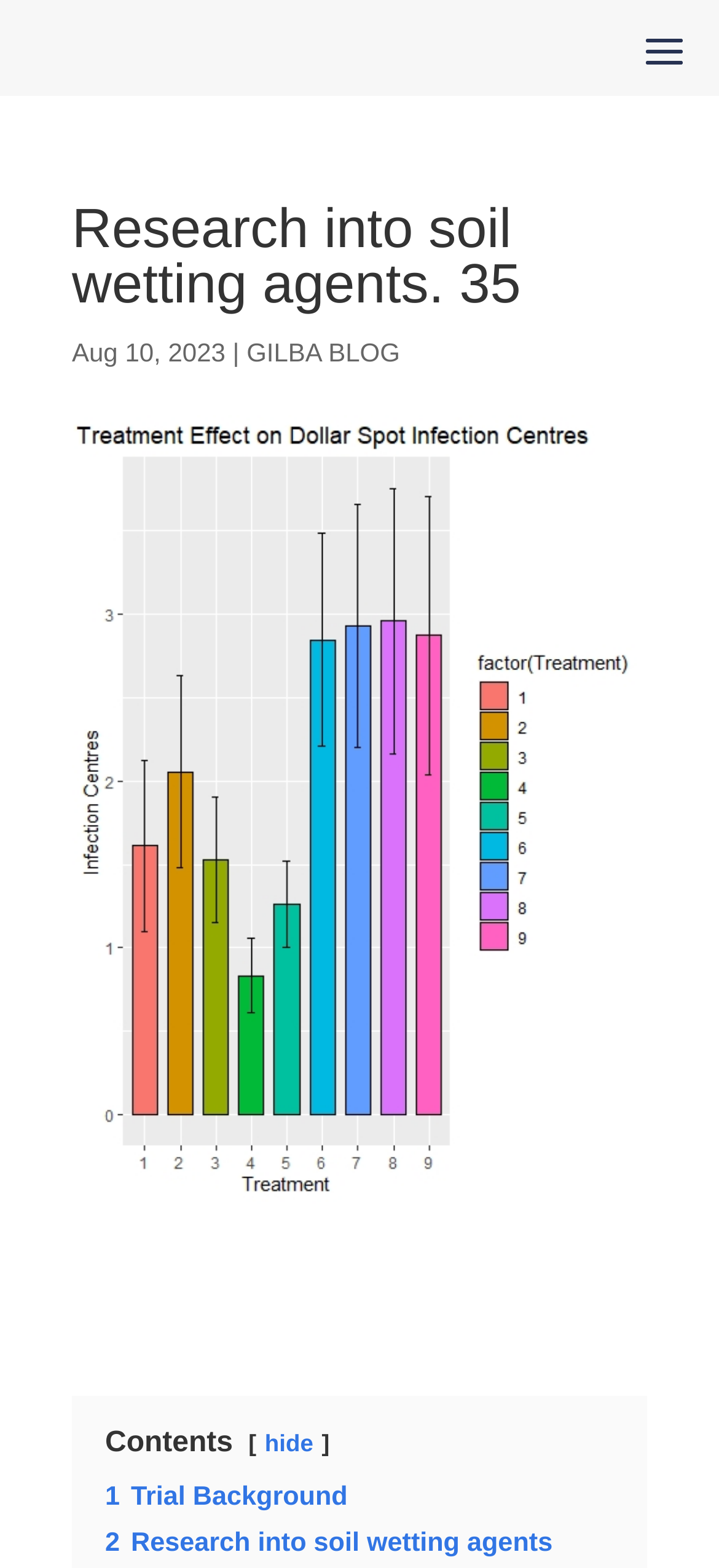Produce an elaborate caption capturing the essence of the webpage.

The webpage appears to be a research article or blog post focused on soil wetting agents for lawn and turf. At the top, there is a heading that reads "Research into soil wetting agents. 35" with a date "Aug 10, 2023" and a link to "GILBA BLOG" next to it. 

Below the heading, there is a large image that takes up most of the width of the page, depicting the impact of soil wetting on turfgrass disease and dollar spot incidence. 

On the bottom left of the page, there is a section labeled "Contents" with links to different sections of the article, including "Trial Background" and "Research into soil wetting agents". There is also a "hide" link next to the "Contents" label.